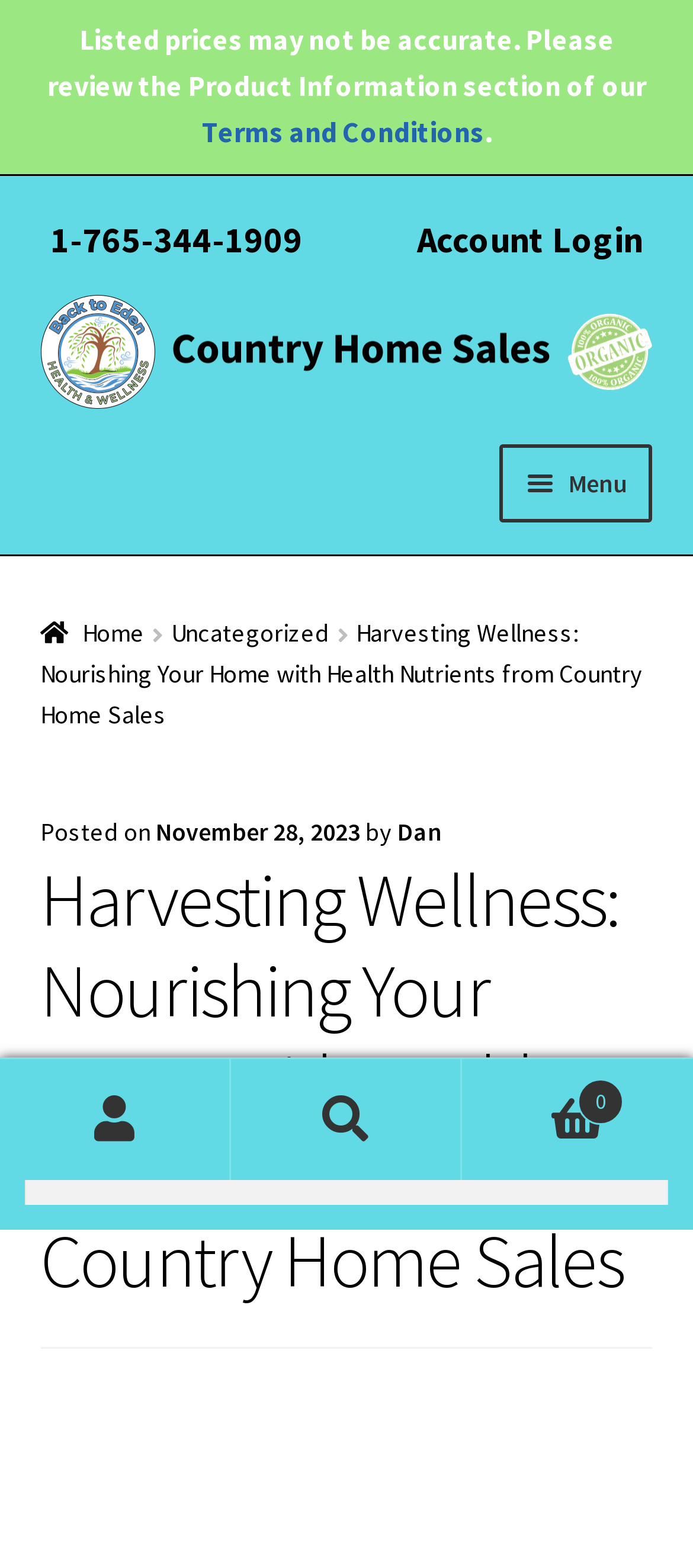How many navigation menus are on the top of the webpage?
Please give a detailed and elaborate explanation in response to the question.

I counted the navigation menus on the top of the webpage and found two: 'Primary Navigation' and 'breadcrumbs'.